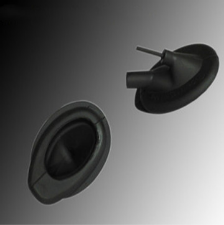What is the primary function of the rubber grommets?
Provide a well-explained and detailed answer to the question.

According to the caption, the rubber grommets help protect electrical wiring and other components from damage and wear, ensuring reliable performance in Volkswagen vehicles.